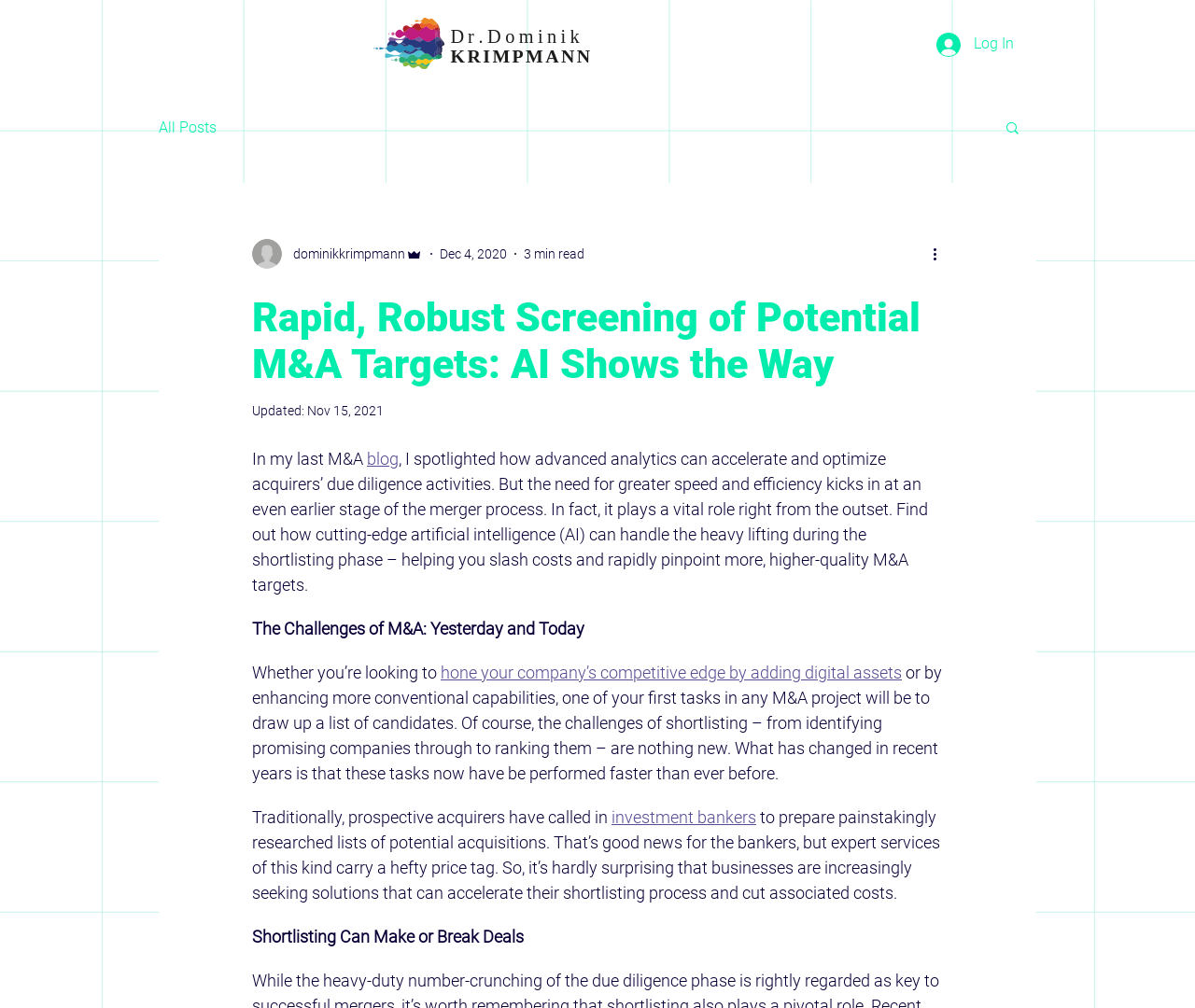Create an elaborate caption for the webpage.

This webpage appears to be a blog post about the role of artificial intelligence in M&A target screening. At the top of the page, there is a link and a "Log In" button, followed by a navigation menu with a "blog" section that contains a link to "All Posts". A search button is also present, accompanied by an image.

Below the navigation menu, there is a section with the writer's picture, their name "dominikkrimpmann", and their role "Admin". The date of the post, "Dec 4, 2020", and the reading time, "3 min read", are also displayed.

The main content of the page is divided into several sections. The title of the post, "Rapid, Robust Screening of Potential M&A Targets: AI Shows the Way", is displayed prominently. Below the title, there is an "Updated" section with a date, "Nov 15, 2021".

The first paragraph of the post discusses the importance of advanced analytics in M&A due diligence and how AI can accelerate the process. The text is followed by several subheadings, including "The Challenges of M&A: Yesterday and Today" and "Shortlisting Can Make or Break Deals". The content under these headings discusses the challenges of shortlisting M&A targets, the traditional role of investment bankers, and the need for faster and more cost-effective solutions.

Throughout the page, there are several links to other blog posts, including "blog" and "hone your company’s competitive edge by adding digital assets". There are also images scattered throughout the page, including the writer's picture and icons for the search and "More actions" buttons.